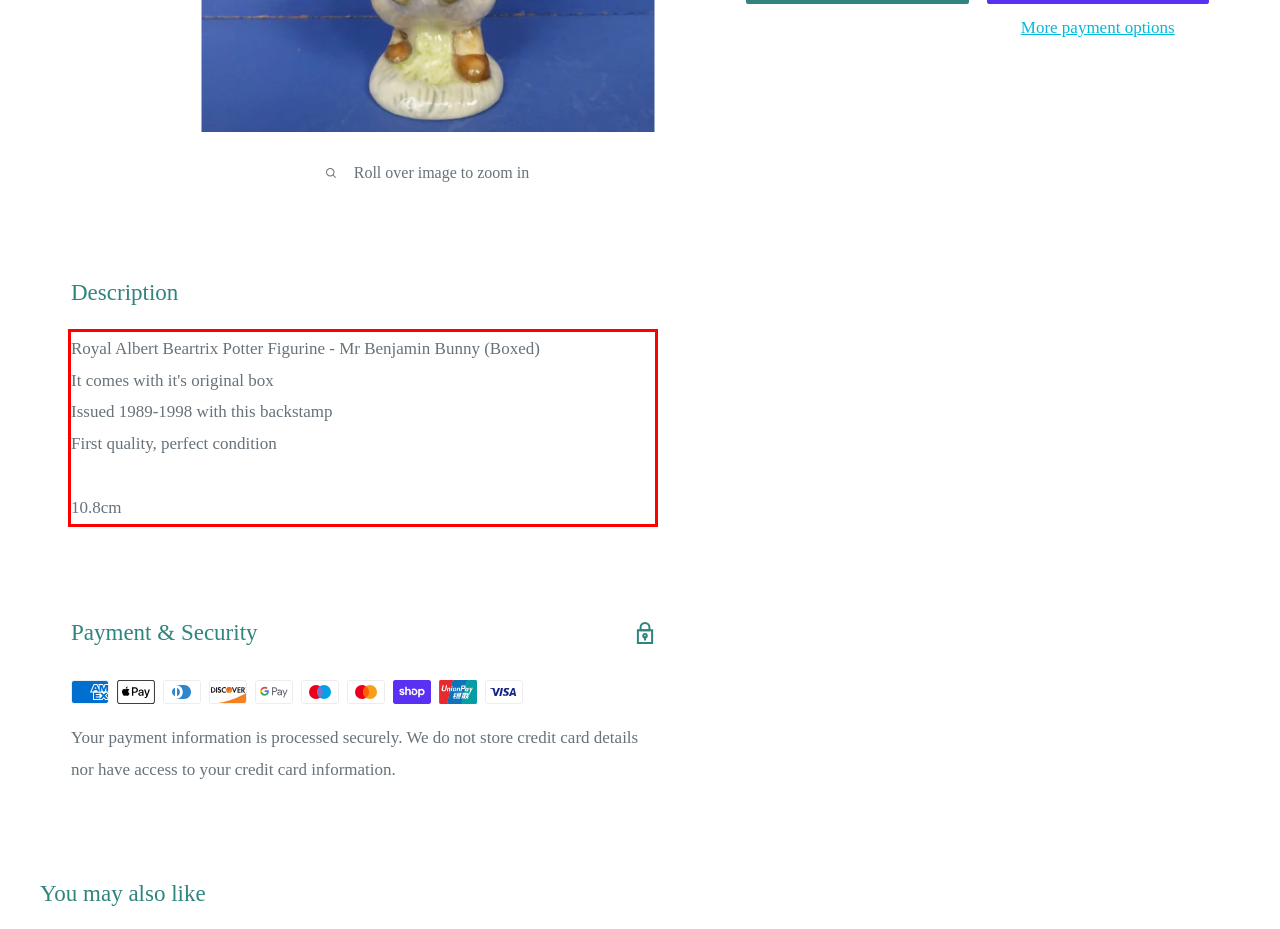Please perform OCR on the text content within the red bounding box that is highlighted in the provided webpage screenshot.

Royal Albert Beartrix Potter Figurine - Mr Benjamin Bunny (Boxed) It comes with it's original box Issued 1989-1998 with this backstamp First quality, perfect condition 10.8cm